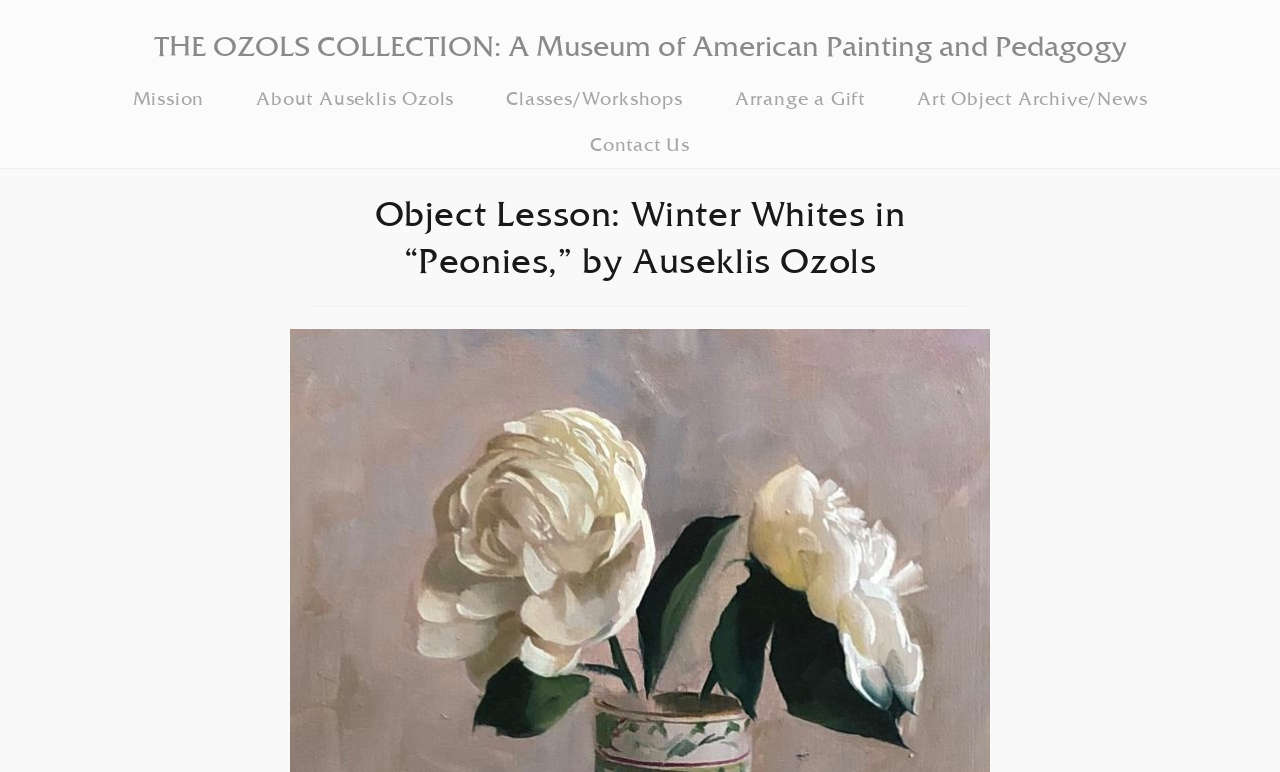What are the types of links available?
Please use the image to provide an in-depth answer to the question.

By analyzing the webpage, I found several link elements with different texts, including 'Mission', 'About Auseklis Ozols', 'Classes/Workshops', 'Arrange a Gift', 'Art Object Archive/News', and 'Contact Us'. These are the types of links available on the webpage.